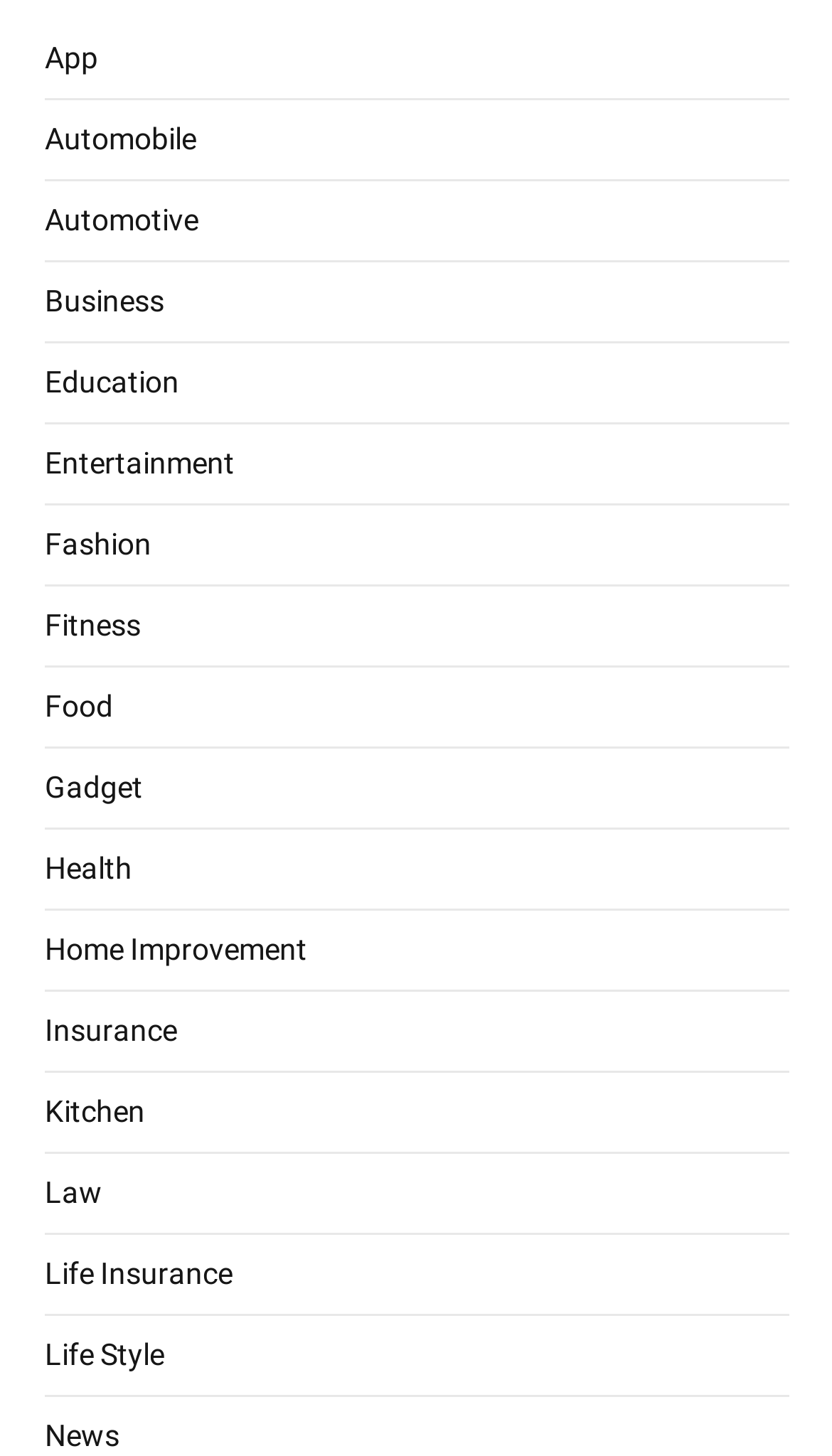Provide a brief response to the question below using a single word or phrase: 
How many categories are listed?

19